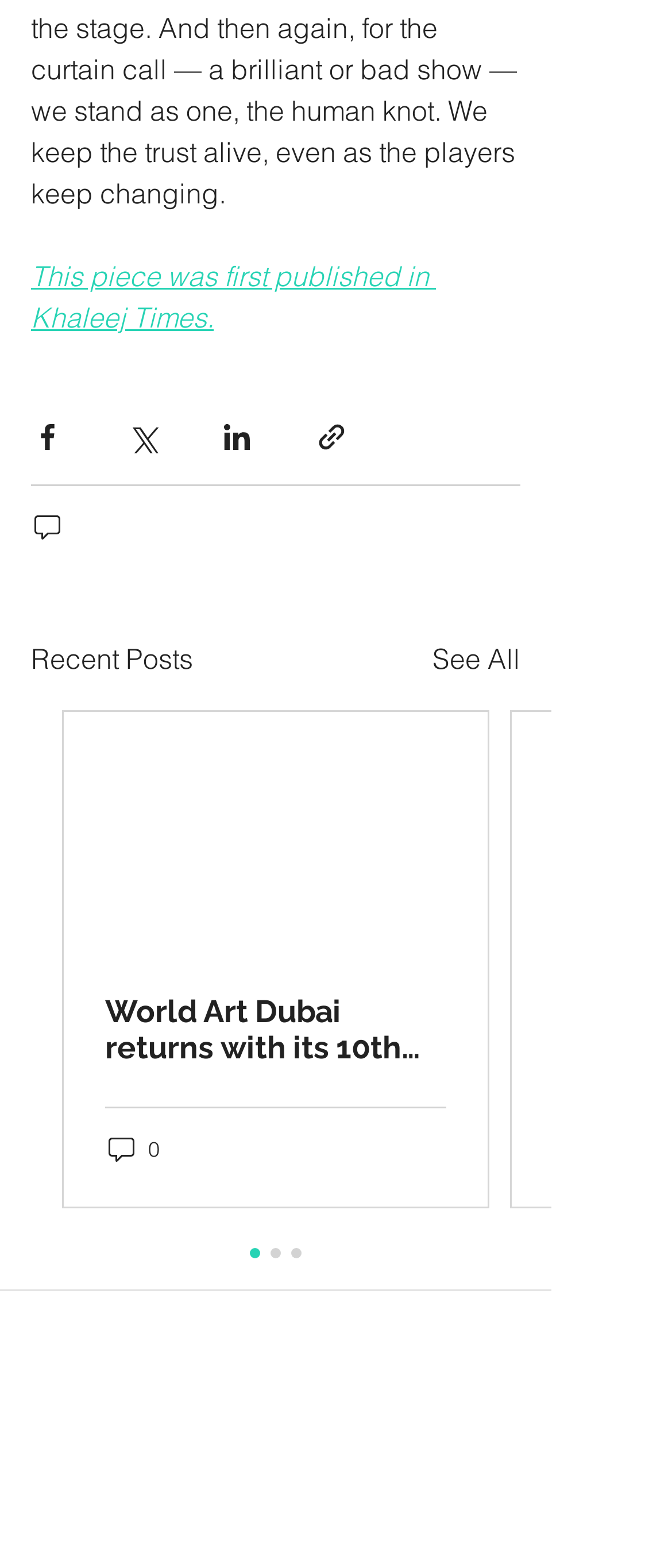Please find the bounding box for the UI element described by: "0".

[0.156, 0.723, 0.244, 0.743]